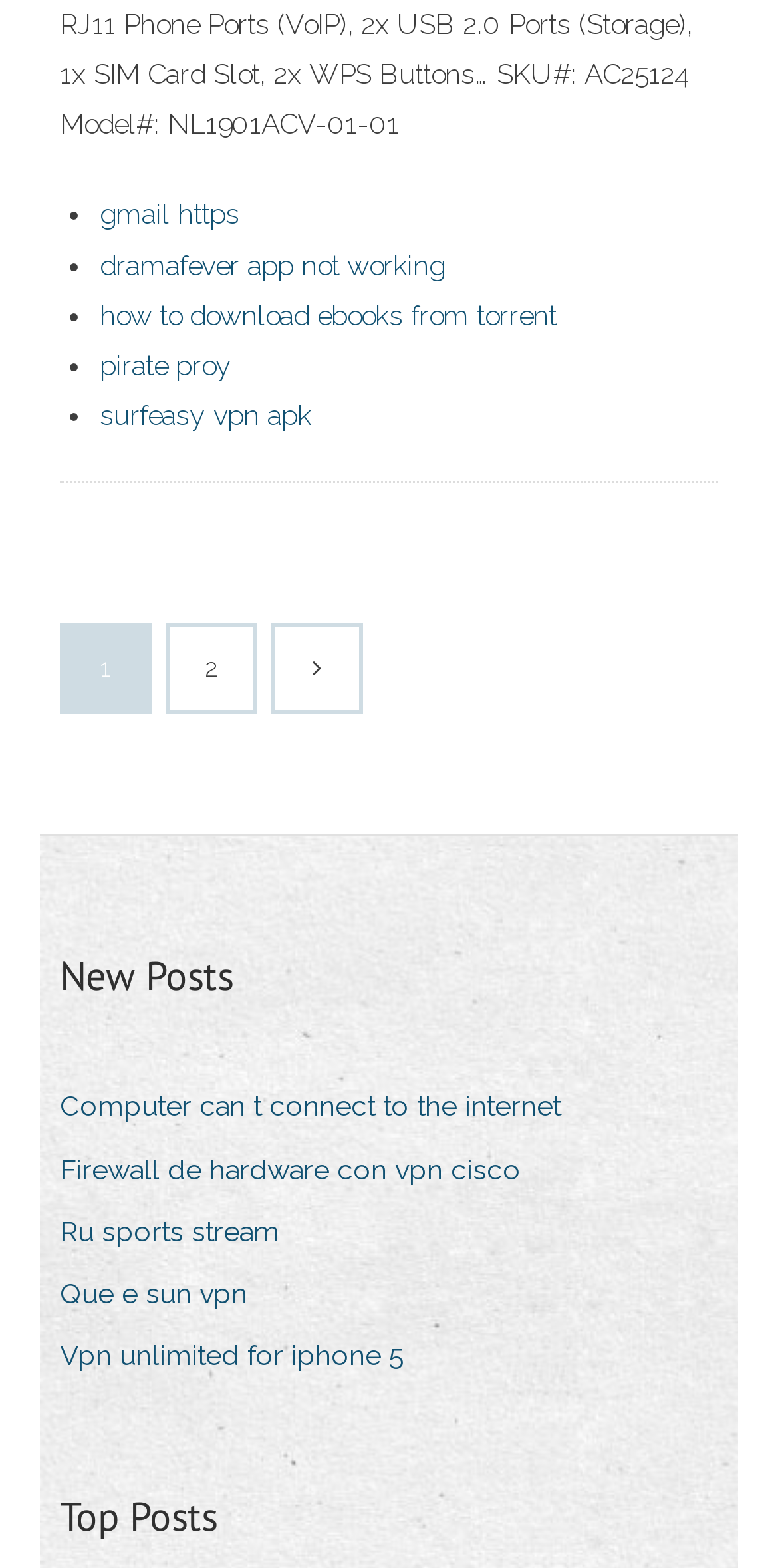Please determine the bounding box coordinates of the area that needs to be clicked to complete this task: 'Click on the 'Computer can t connect to the internet' link'. The coordinates must be four float numbers between 0 and 1, formatted as [left, top, right, bottom].

[0.077, 0.689, 0.759, 0.724]